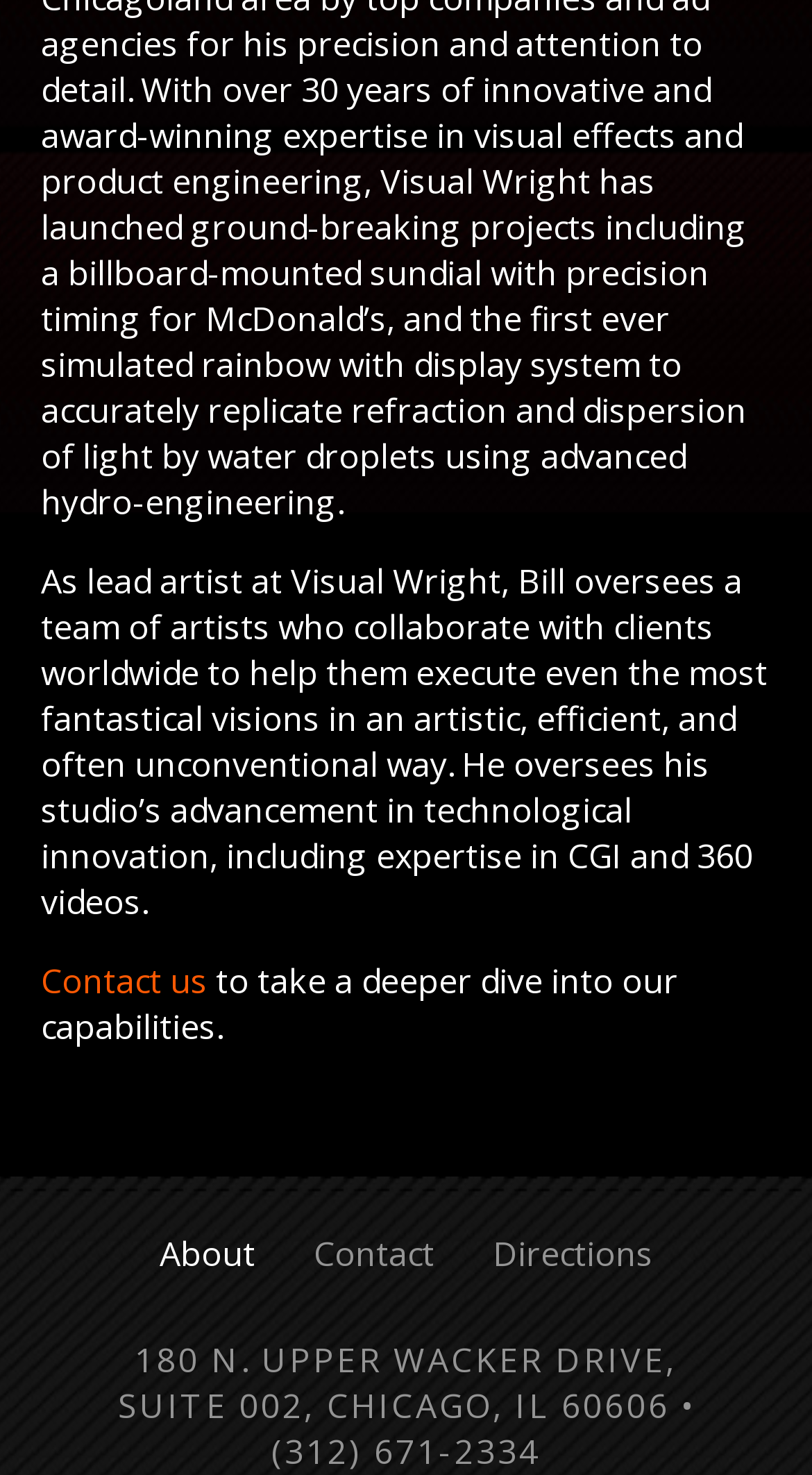Please reply to the following question using a single word or phrase: 
What is the purpose of the 'Contact us' link?

to contact Visual Wright